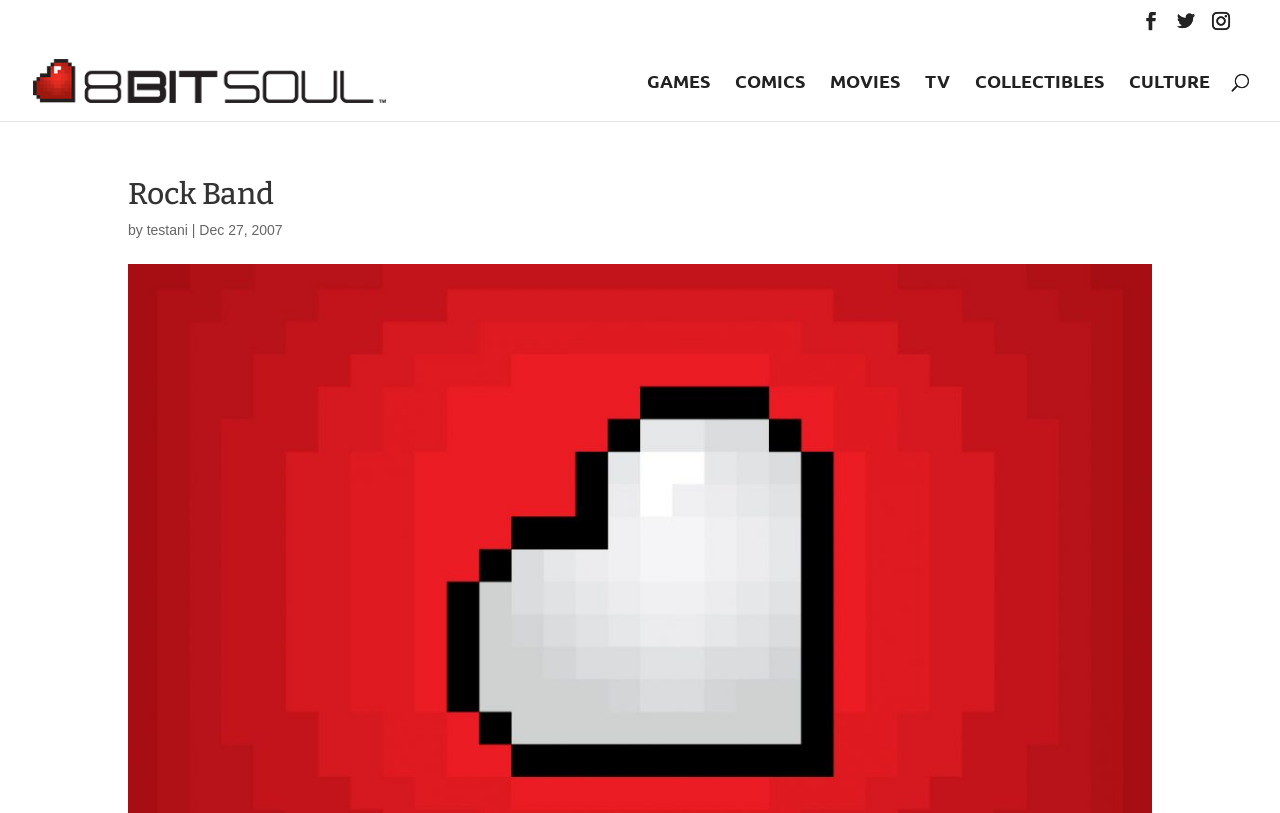Please identify the bounding box coordinates of the element I need to click to follow this instruction: "Click the search icon".

[0.892, 0.014, 0.906, 0.05]